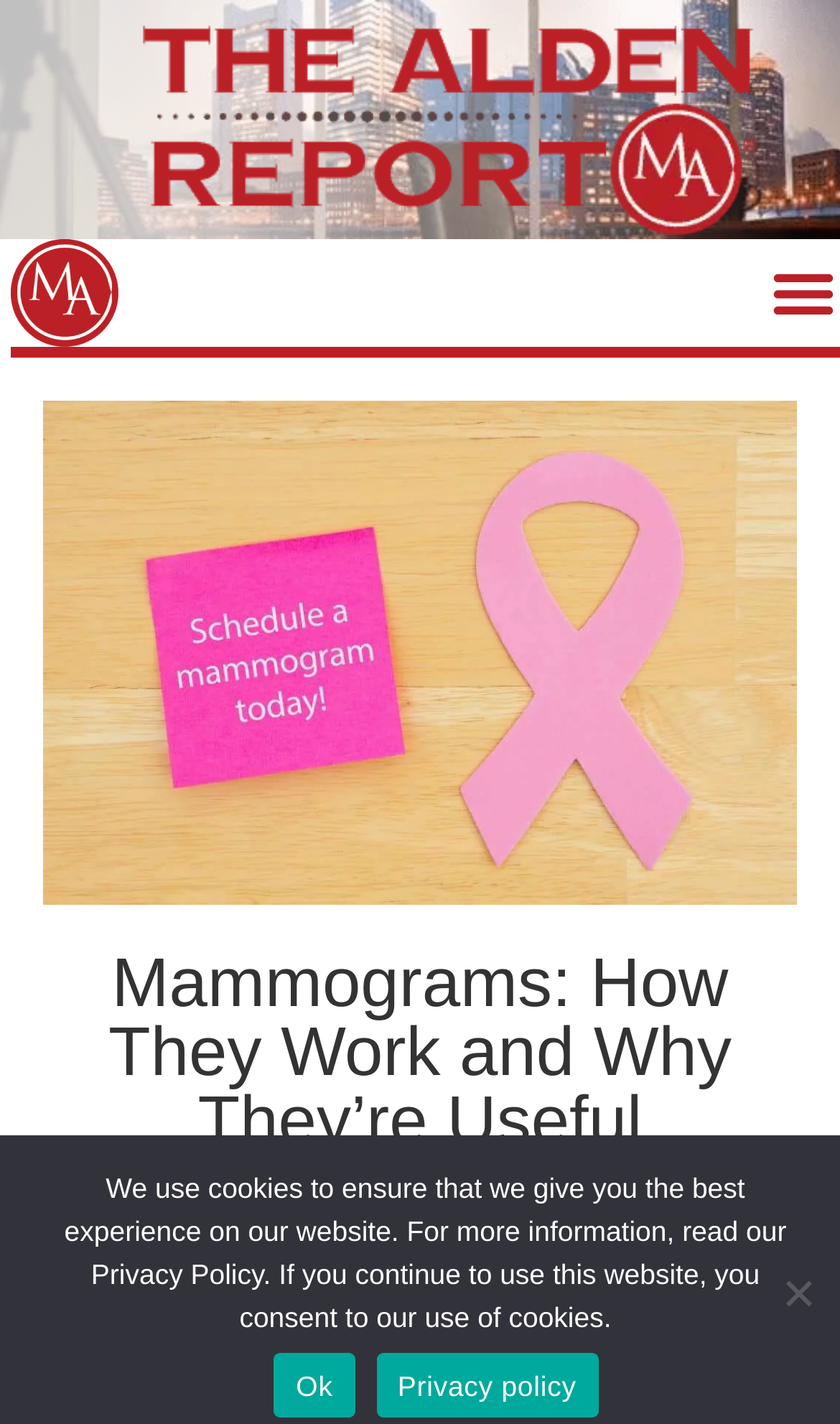Generate a comprehensive description of the webpage content.

The webpage is about mammograms, specifically discussing how they work and their usefulness. At the top of the page, there is a prominent heading with the title "Mammograms: How They Work and Why They’re Useful". Below the heading, there are several links to related topics, including "119", "Medical Conditions", "Medicine & Technology", "Wellness", and "Women's Health", which are arranged horizontally and separated by commas.

In the bottom left corner of the page, there is a notification about the website's use of cookies, which includes a brief message and two links: "Ok" to consent to the use of cookies and "Privacy policy" to learn more. Next to this notification, there is a small element labeled "No", which appears to be a button or checkbox.

The page also has a link at the very top, which may be a navigation link or a logo, but its exact purpose is unclear. Overall, the webpage appears to be a informative article or blog post about mammograms, with related links and a notification about cookies at the bottom.